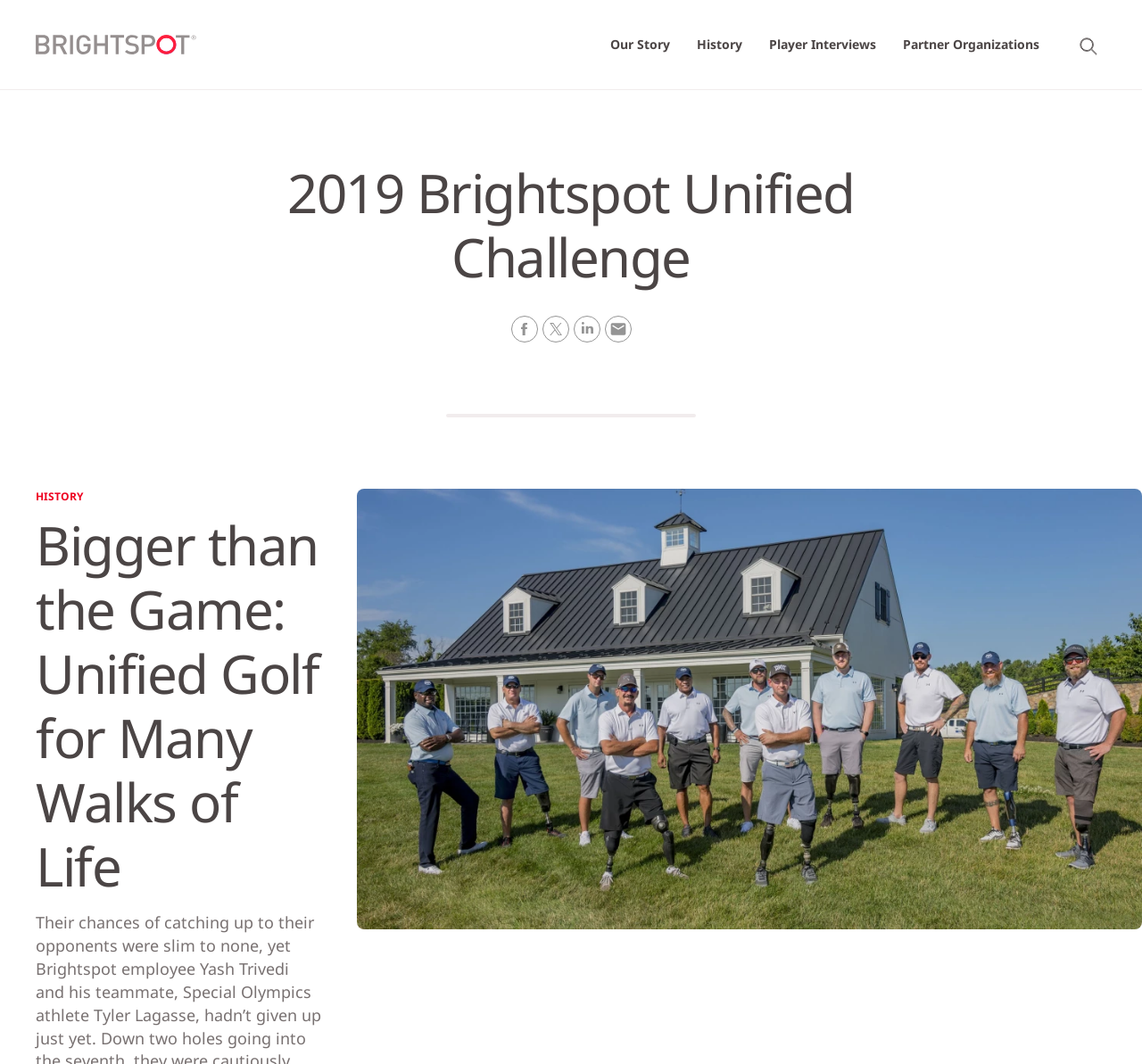How many links are there in the top navigation bar?
Analyze the screenshot and provide a detailed answer to the question.

I looked at the top navigation bar and counted the number of links, which are 'home page', 'Our Story', 'History', 'Player Interviews', and 'Partner Organizations'.